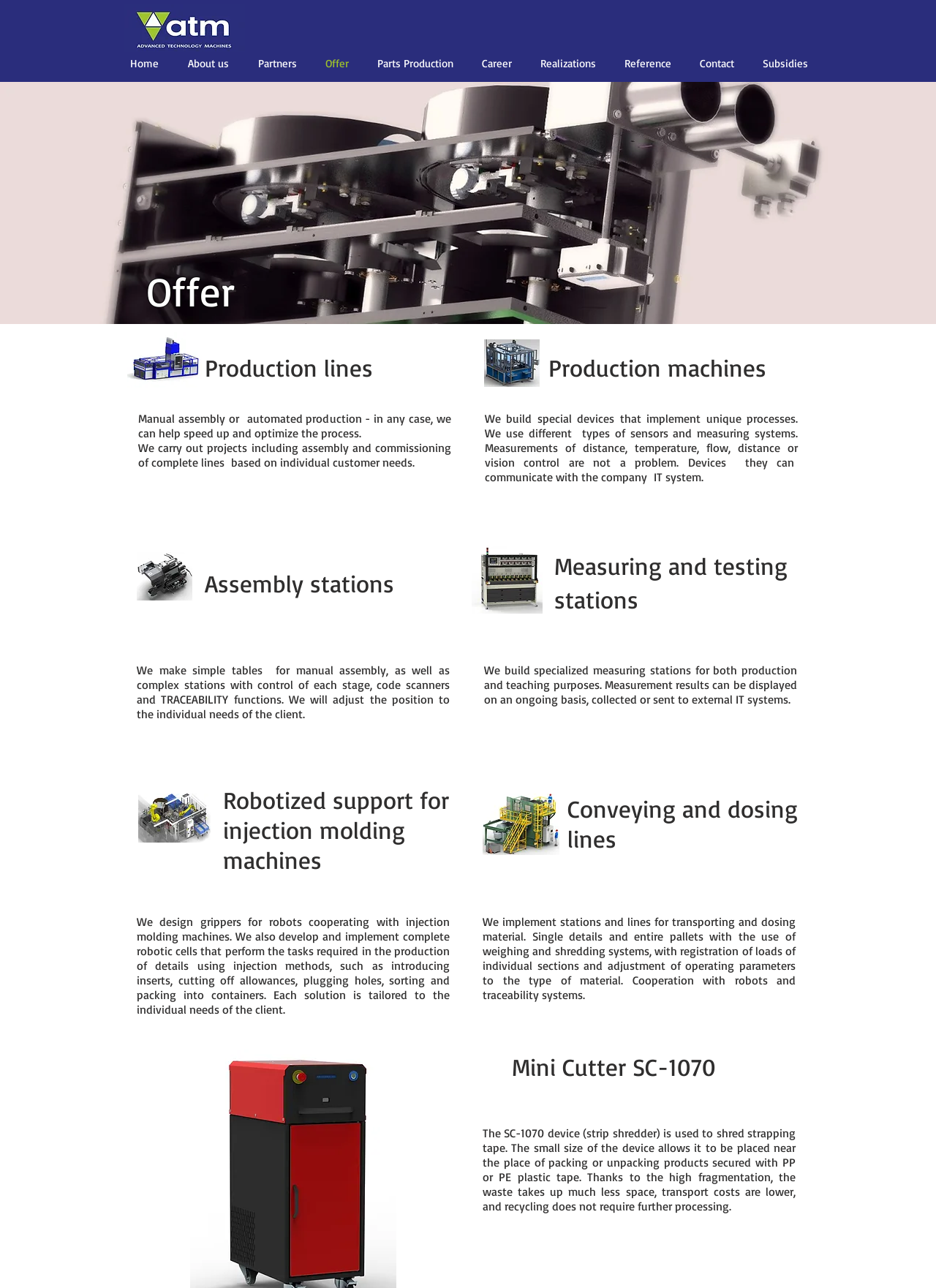Please identify the bounding box coordinates of where to click in order to follow the instruction: "Click the 'Home' link".

[0.123, 0.04, 0.185, 0.058]